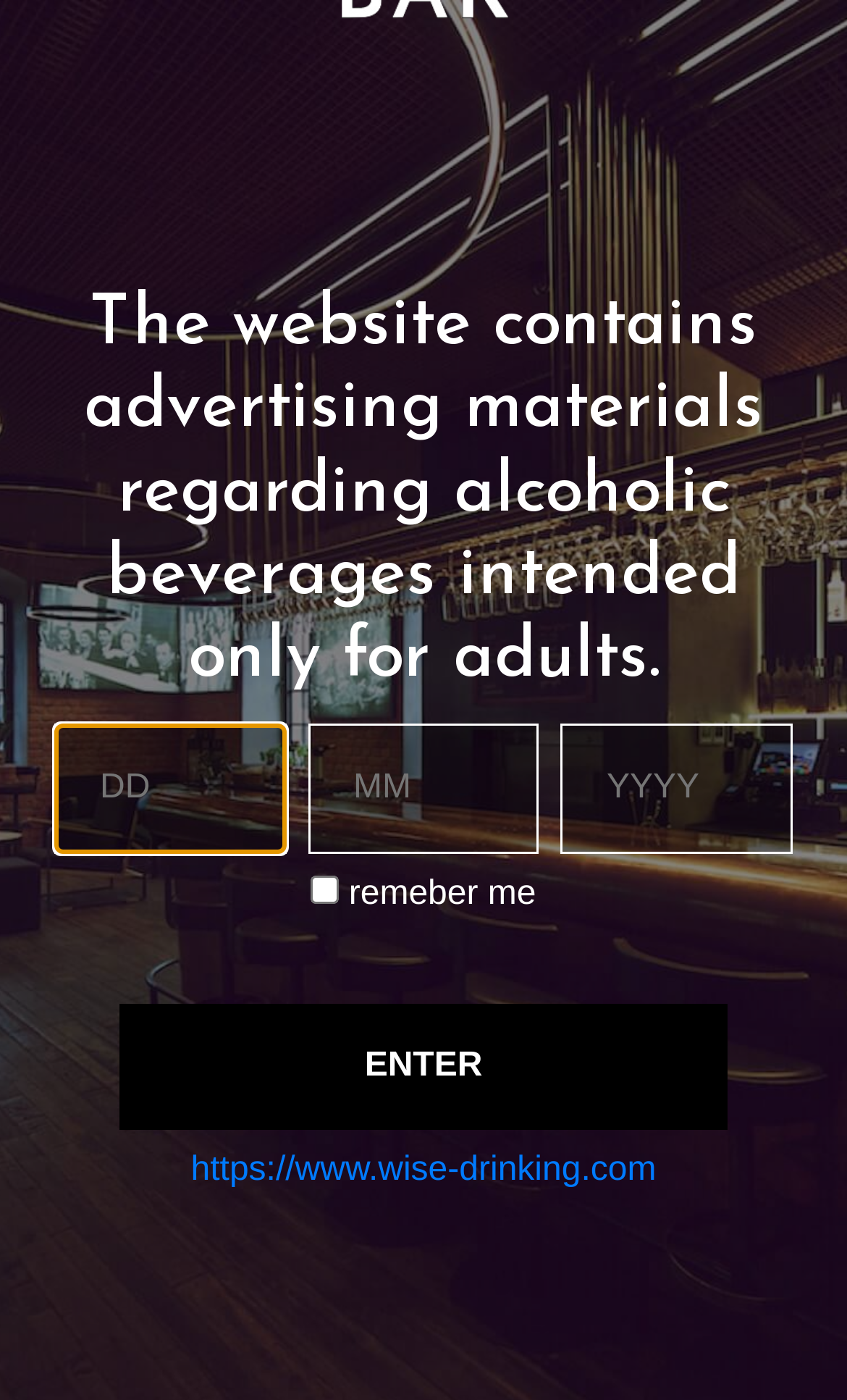Identify the coordinates of the bounding box for the element described below: "Plac Konesera 1, 03-736 Warszawa". Return the coordinates as four float numbers between 0 and 1: [left, top, right, bottom].

[0.14, 0.016, 0.783, 0.05]